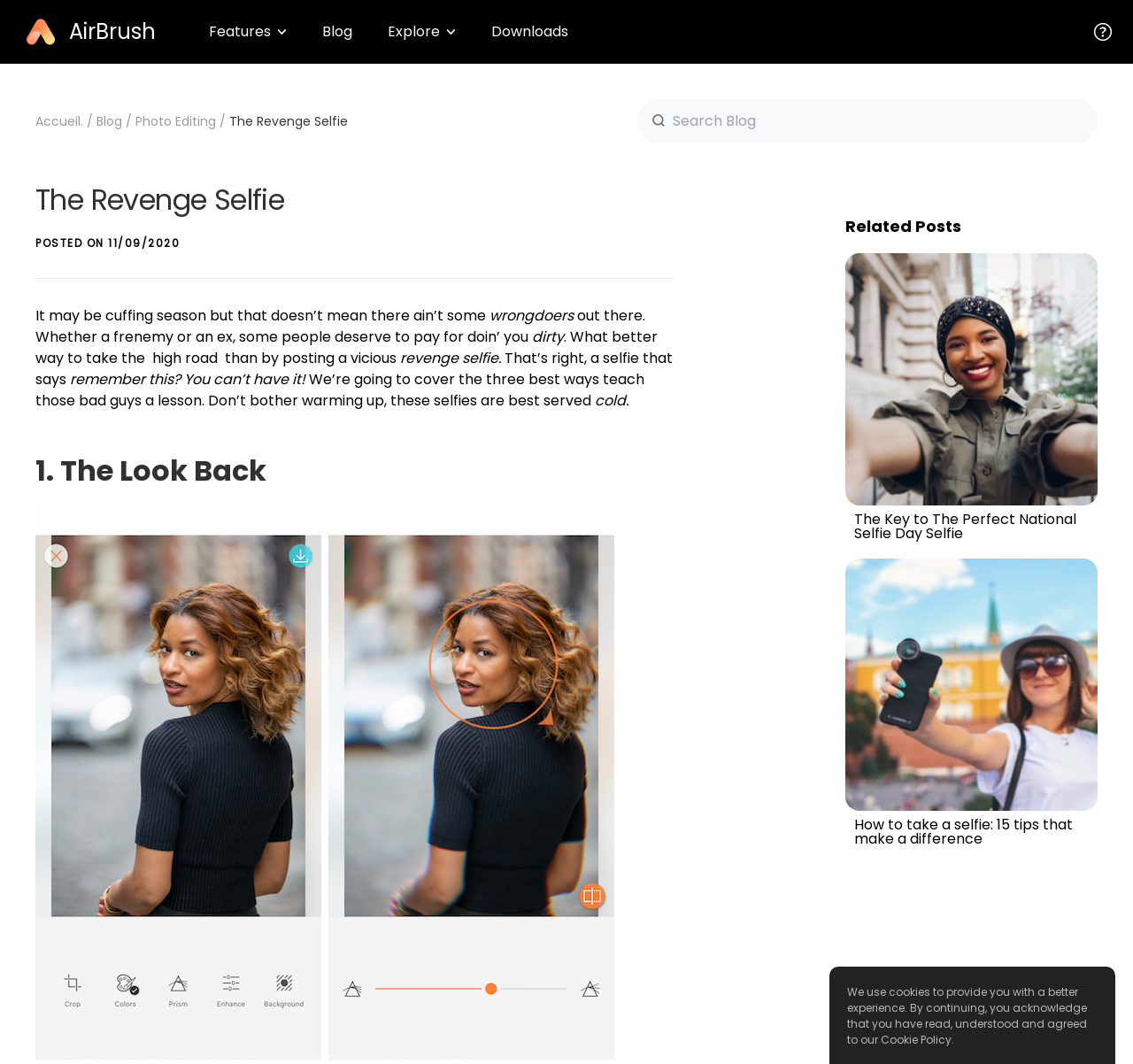Please locate the bounding box coordinates of the element that should be clicked to complete the given instruction: "Explore the 'Photo Editing' section".

[0.12, 0.106, 0.191, 0.122]